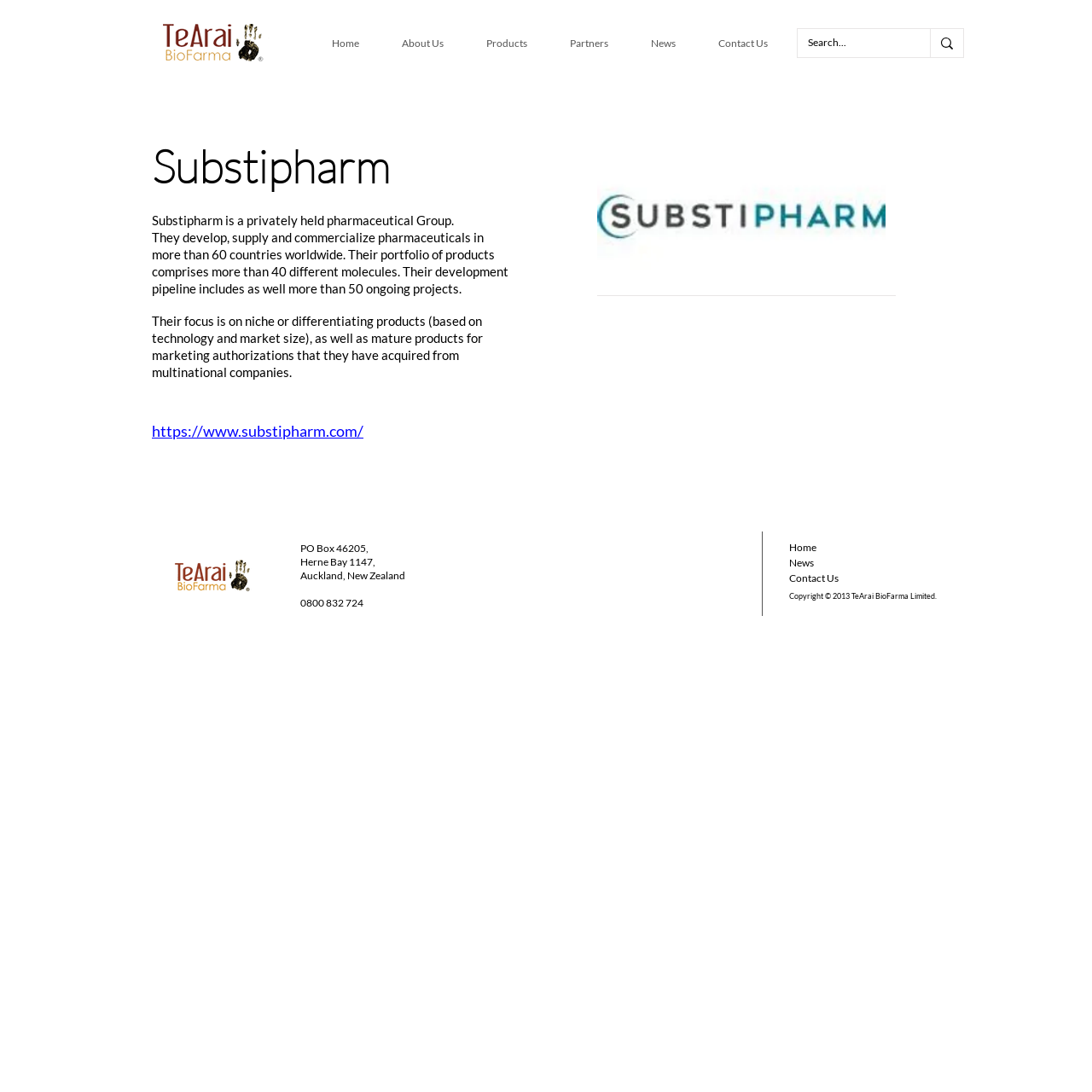What is the phone number of Te Arai BioFarma Limited?
Answer the question based on the image using a single word or a brief phrase.

0800 832 724